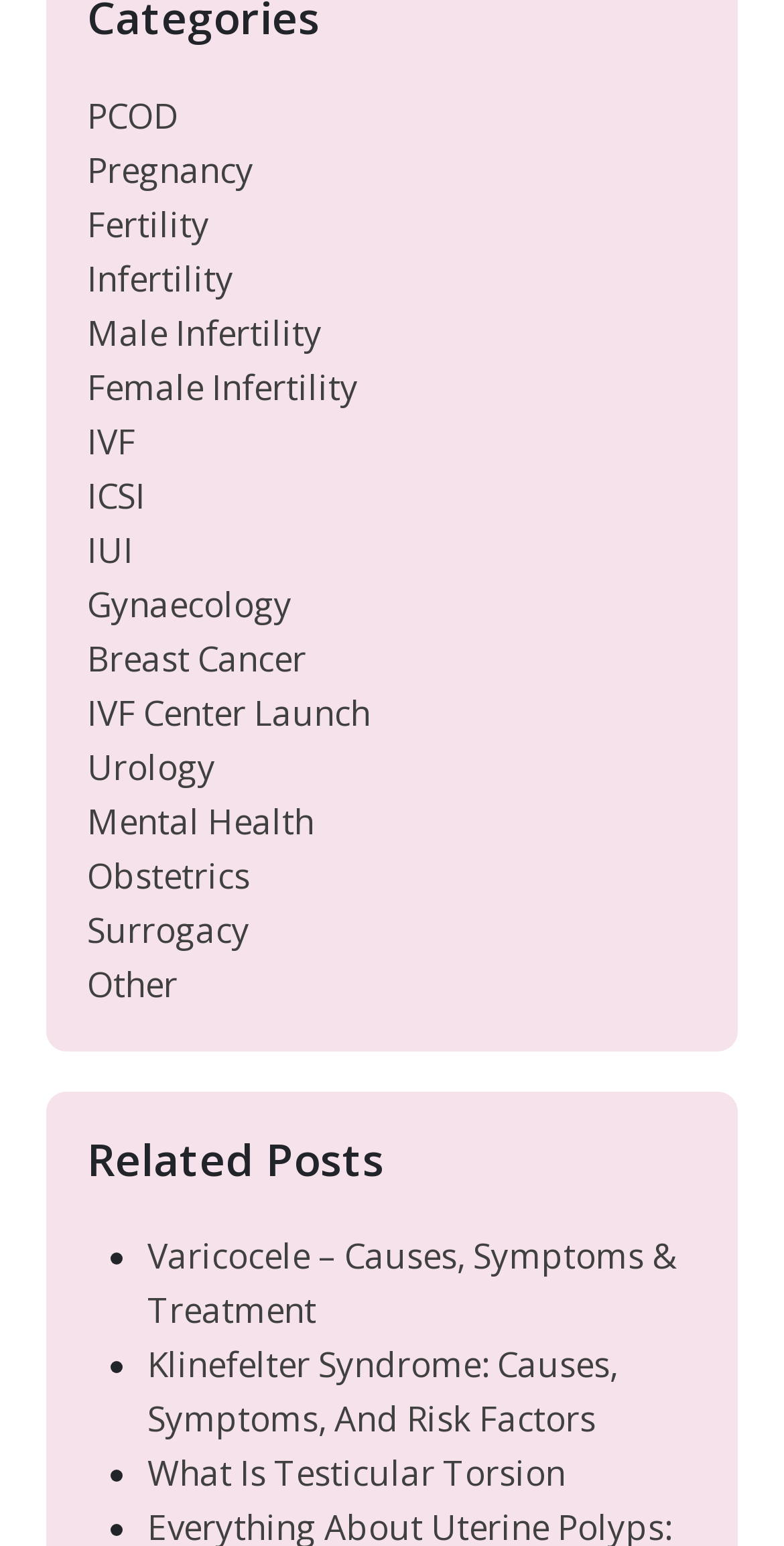Extract the bounding box coordinates for the HTML element that matches this description: "IVF Center Launch". The coordinates should be four float numbers between 0 and 1, i.e., [left, top, right, bottom].

[0.111, 0.446, 0.473, 0.476]